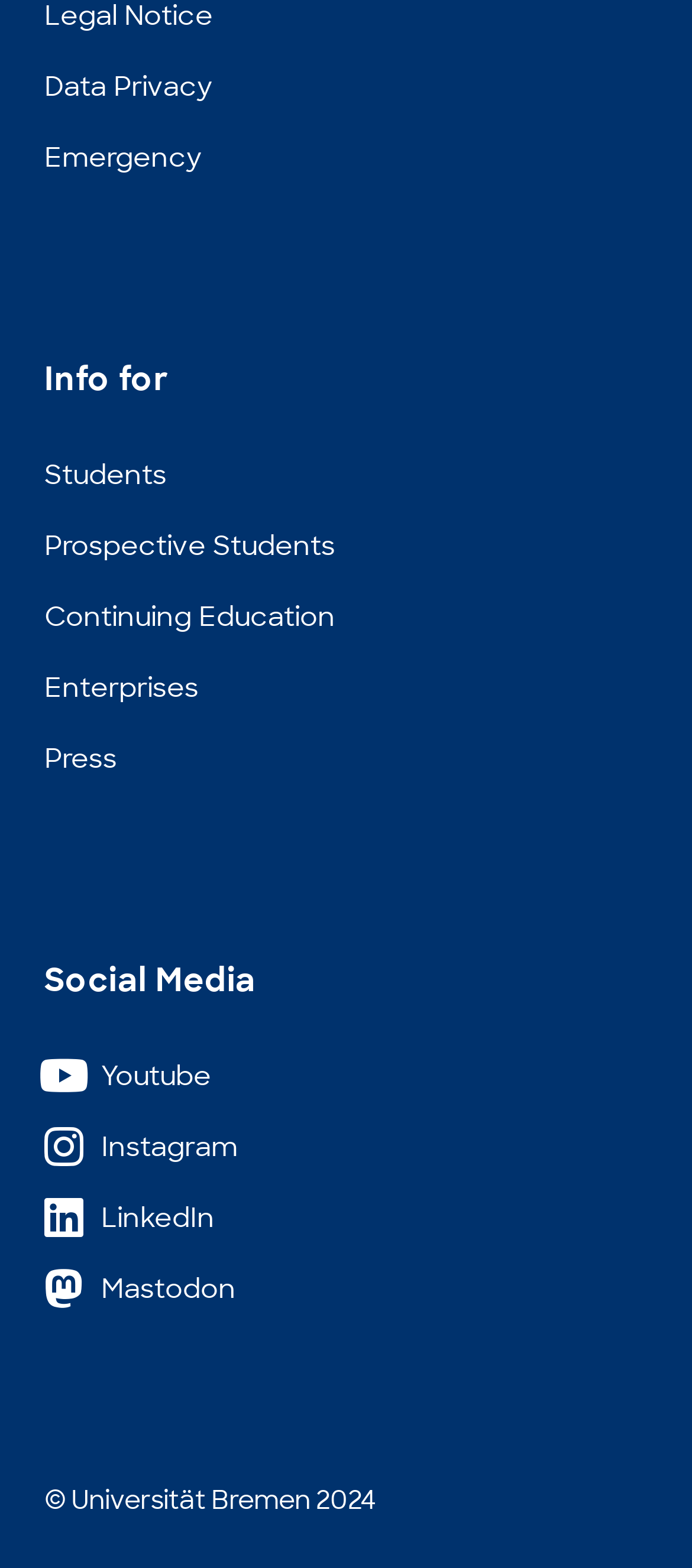For the given element description Data Privacy, determine the bounding box coordinates of the UI element. The coordinates should follow the format (top-left x, top-left y, bottom-right x, bottom-right y) and be within the range of 0 to 1.

[0.064, 0.032, 0.308, 0.079]